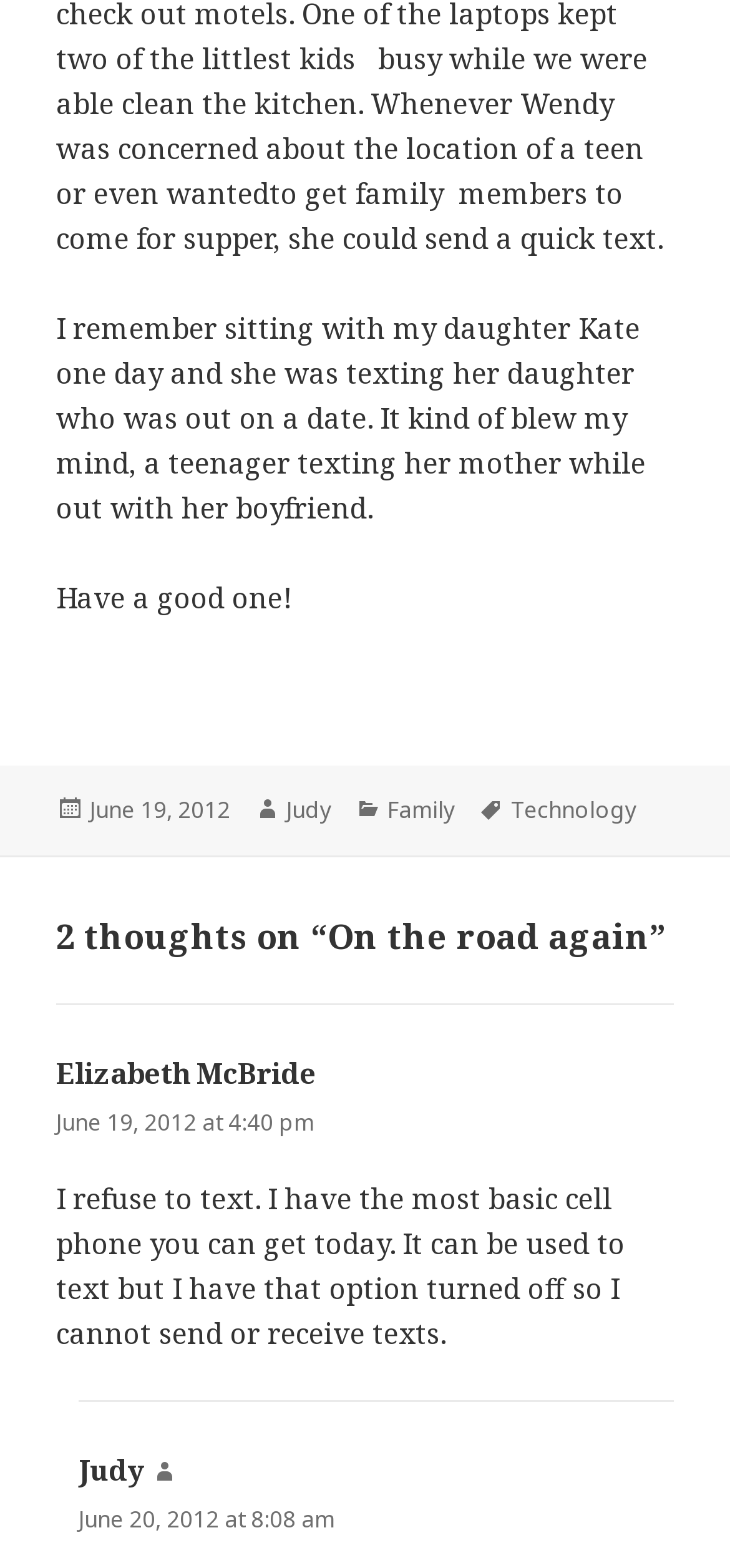Specify the bounding box coordinates of the area to click in order to follow the given instruction: "Click the link to view the tag Technology."

[0.7, 0.506, 0.872, 0.528]